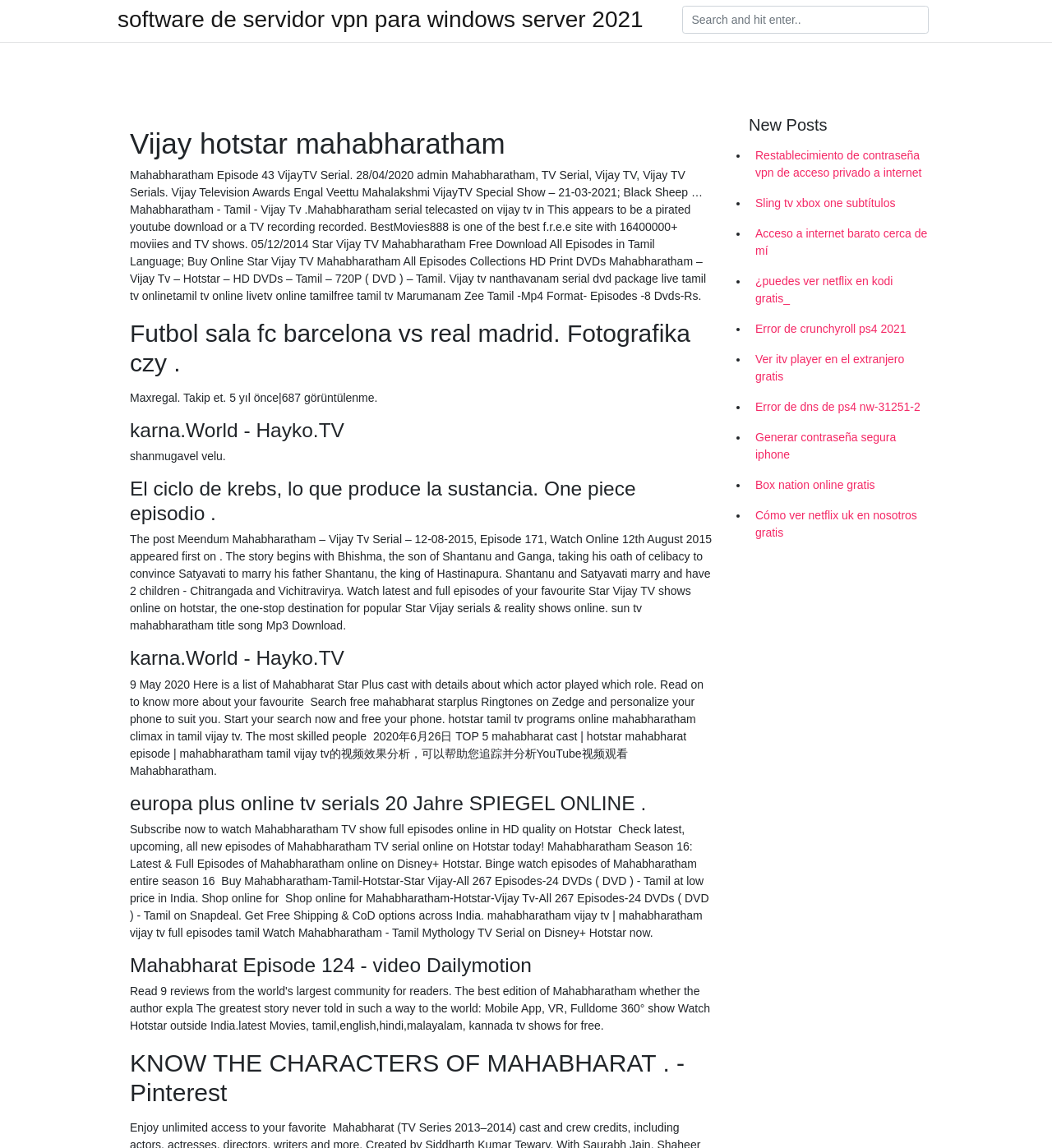Can you show the bounding box coordinates of the region to click on to complete the task described in the instruction: "View Mahabharatham TV show full episodes online"?

[0.123, 0.717, 0.674, 0.818]